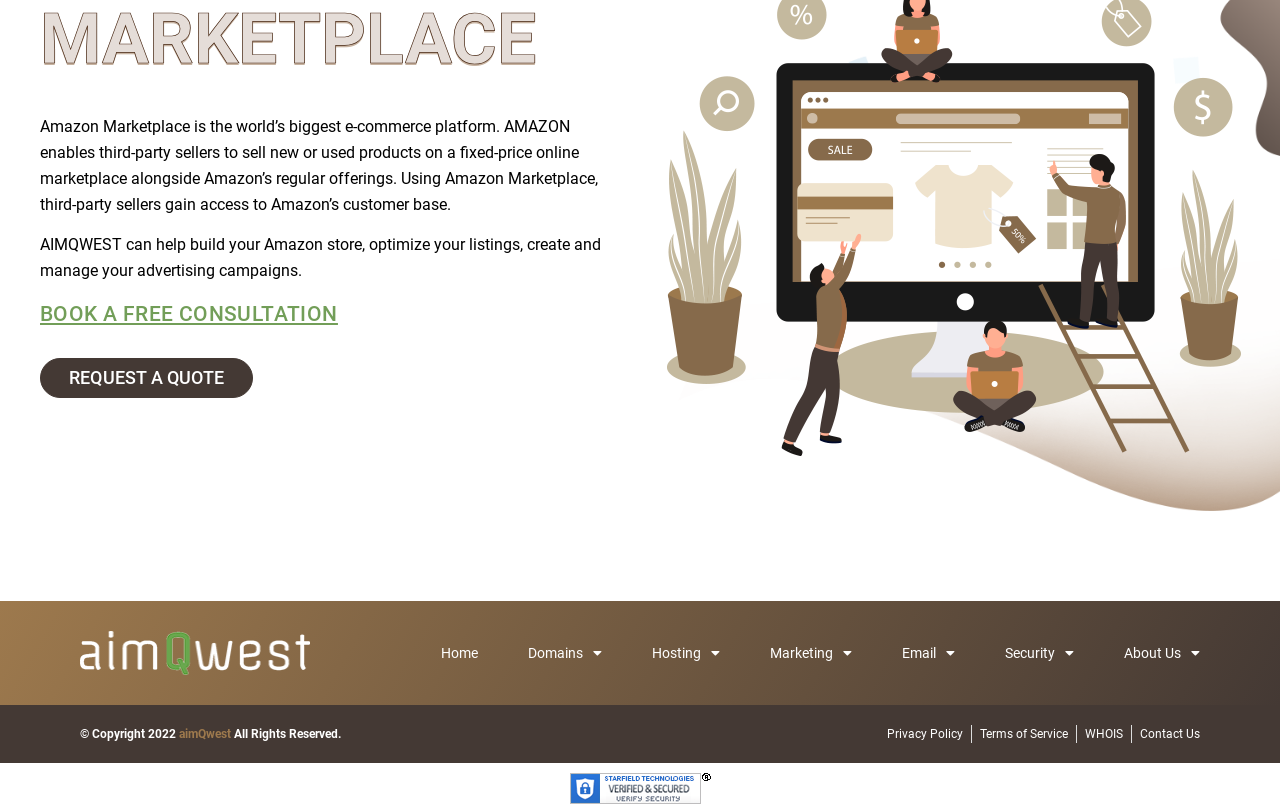From the webpage screenshot, predict the bounding box of the UI element that matches this description: "Request a quote".

[0.031, 0.441, 0.198, 0.491]